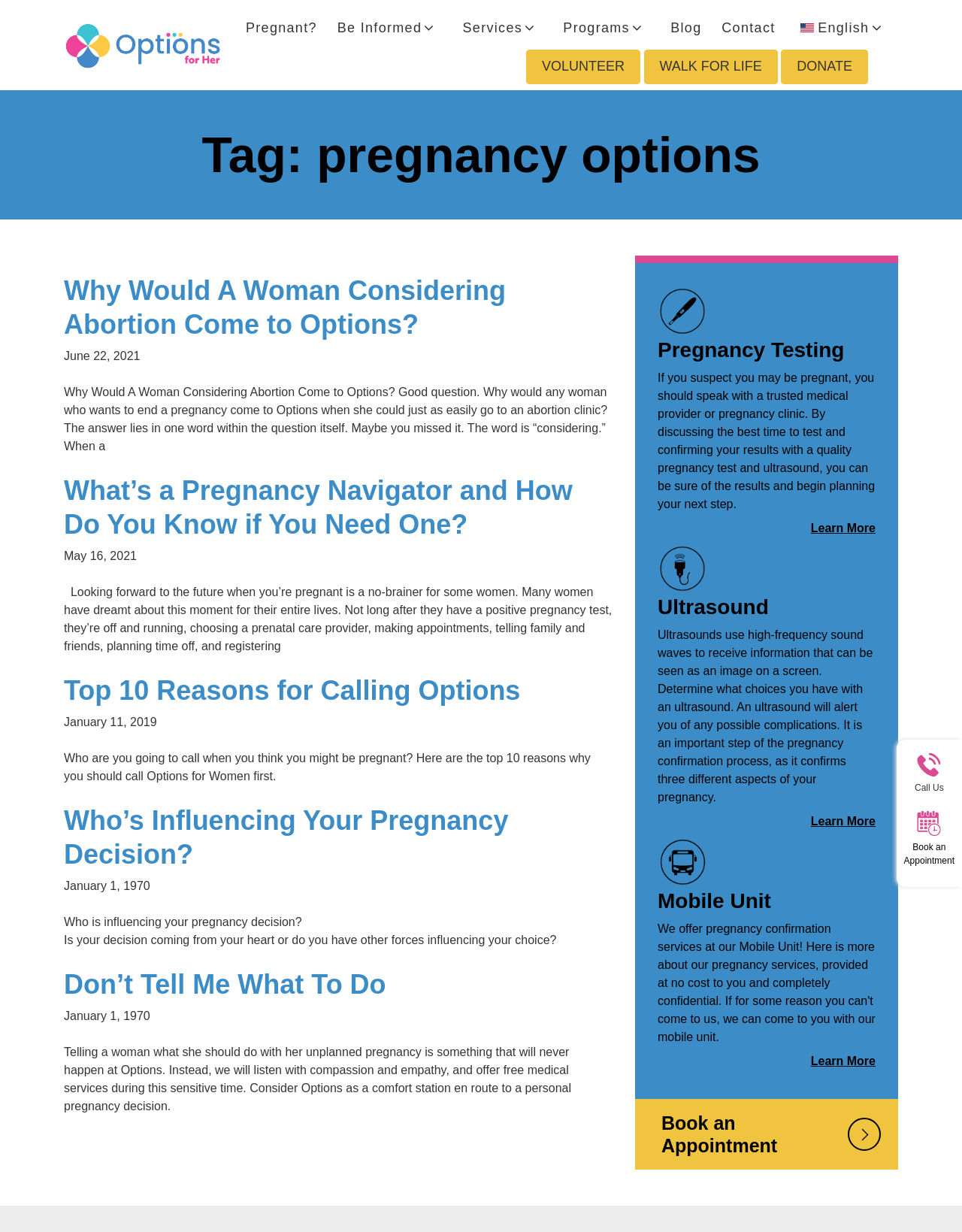Determine the bounding box coordinates for the element that should be clicked to follow this instruction: "Click on Home". The coordinates should be given as four float numbers between 0 and 1, in the format [left, top, right, bottom].

None